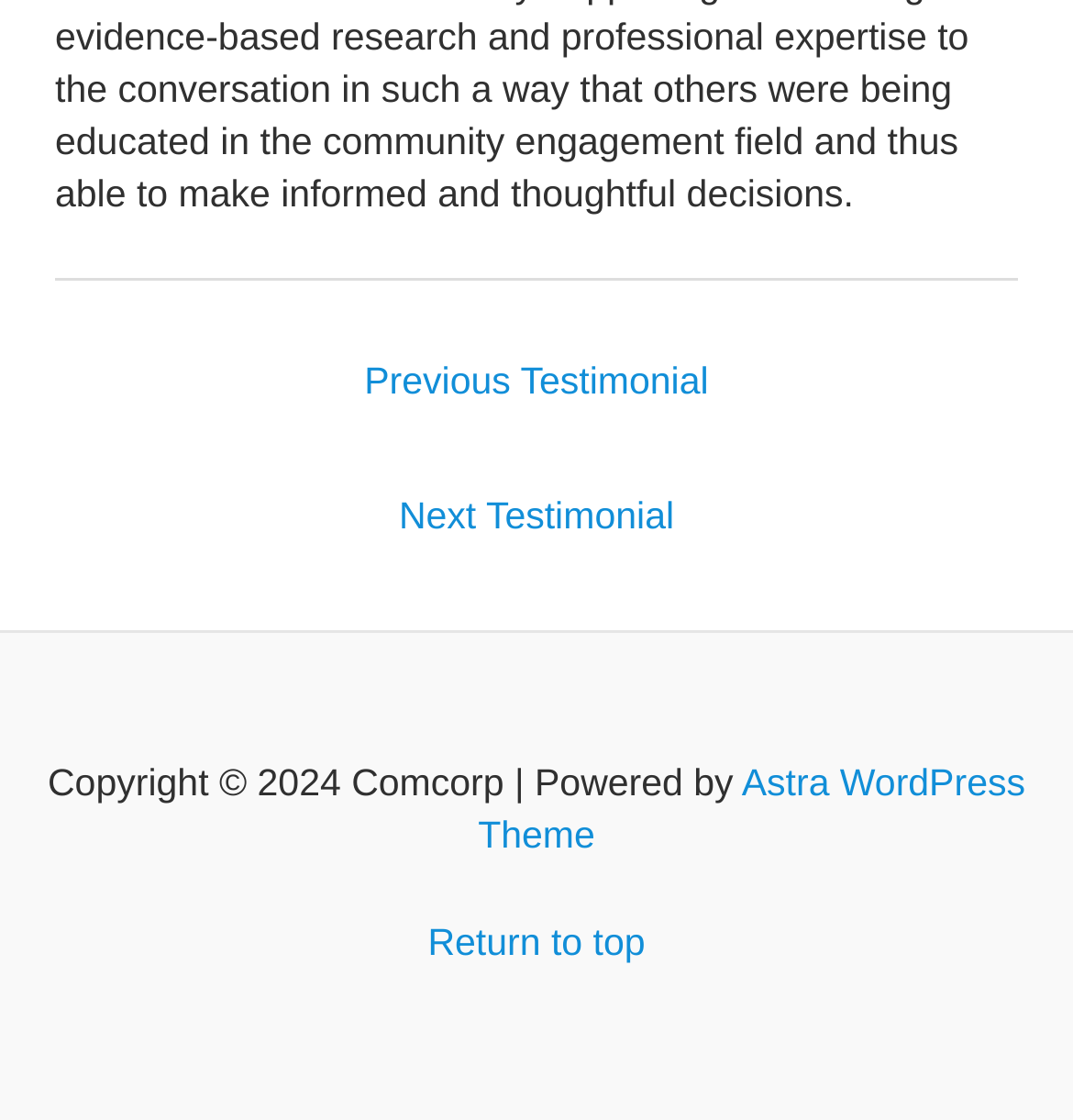Using the provided element description, identify the bounding box coordinates as (top-left x, top-left y, bottom-right x, bottom-right y). Ensure all values are between 0 and 1. Description: Next Testimonial →

[0.074, 0.428, 0.926, 0.506]